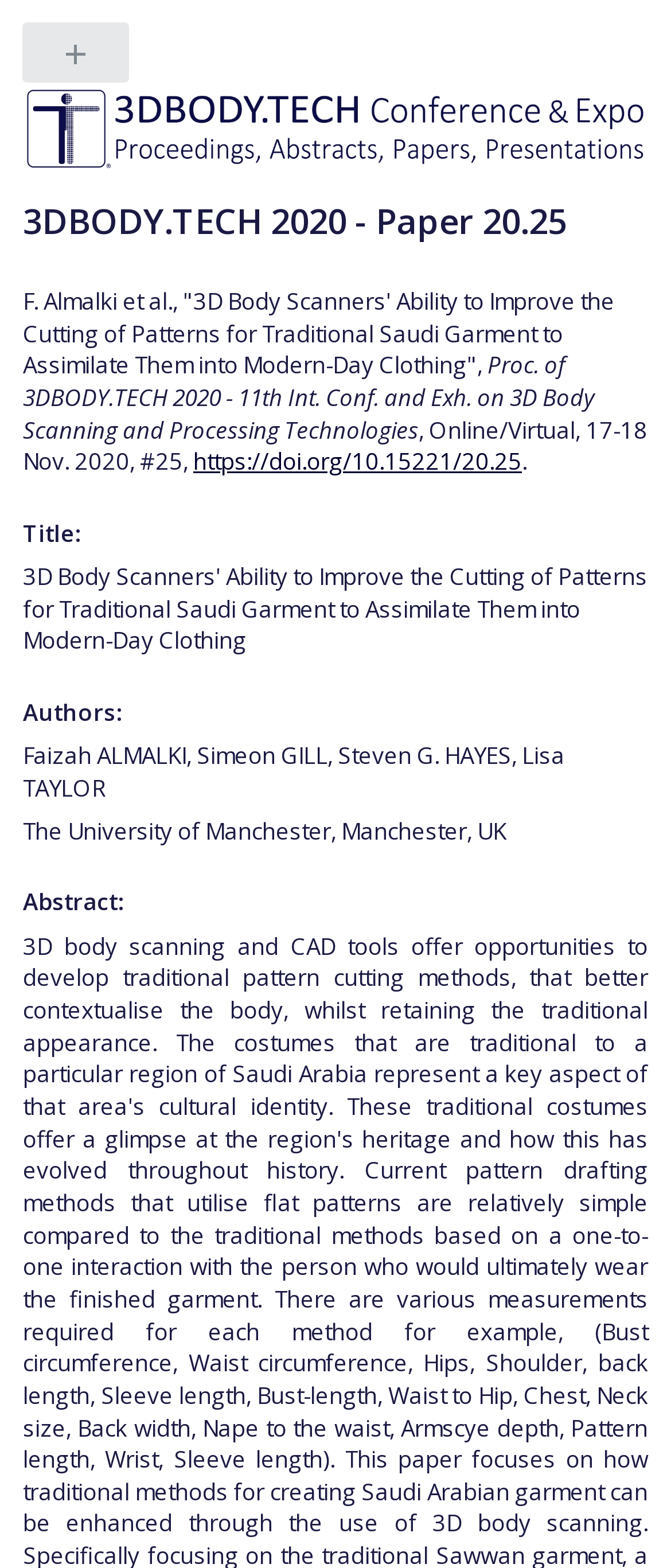Who are the authors of the paper?
Please give a well-detailed answer to the question.

I found the authors of the paper by looking at the static text element on the webpage, which lists the authors as 'Faizah ALMALKI, Simeon GILL, Steven G. HAYES, Lisa TAYLOR'.